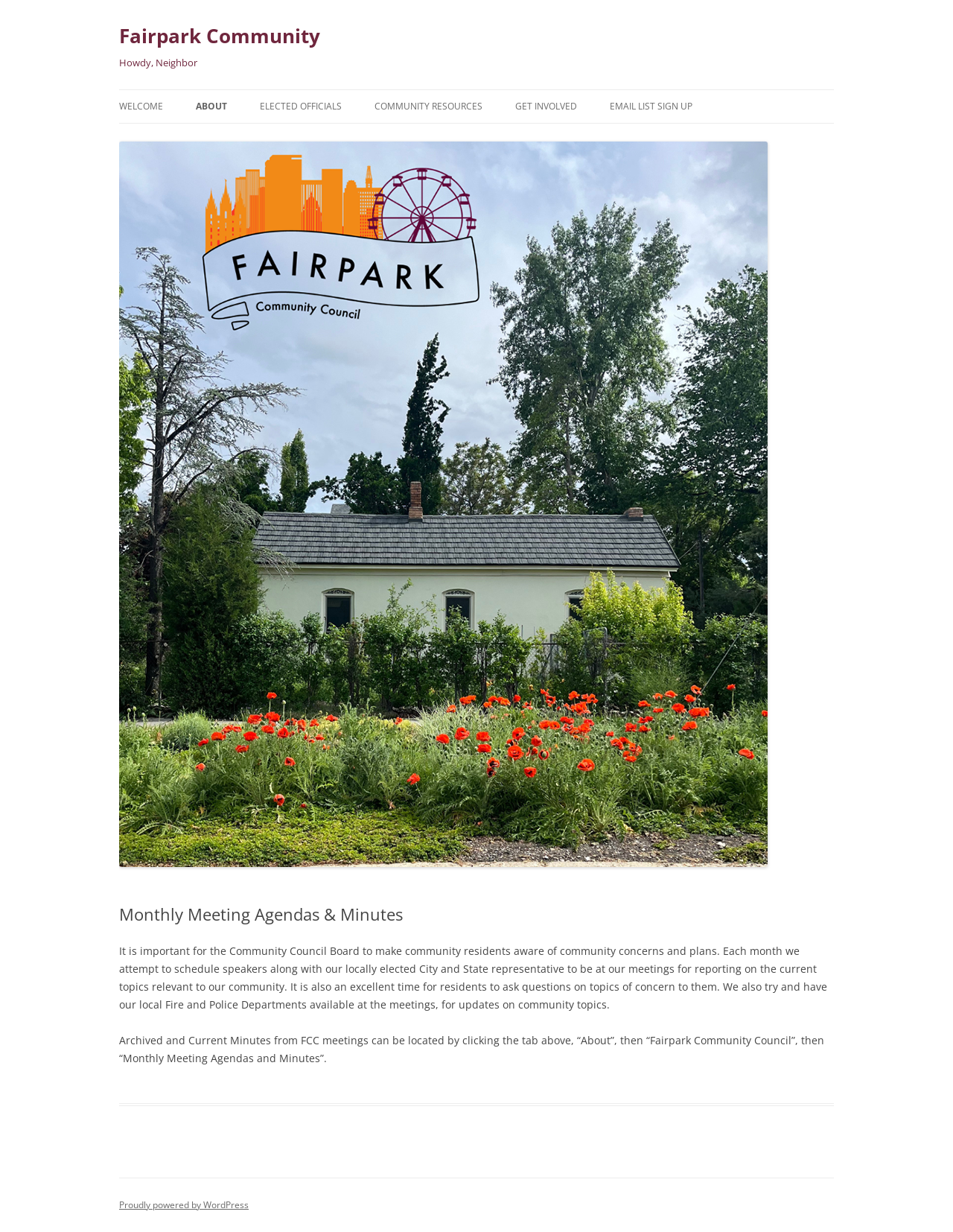Please locate the bounding box coordinates of the element's region that needs to be clicked to follow the instruction: "Read about 'FAIRPARK COMMUNITY COUNCIL BOARD'". The bounding box coordinates should be provided as four float numbers between 0 and 1, i.e., [left, top, right, bottom].

[0.205, 0.199, 0.362, 0.238]